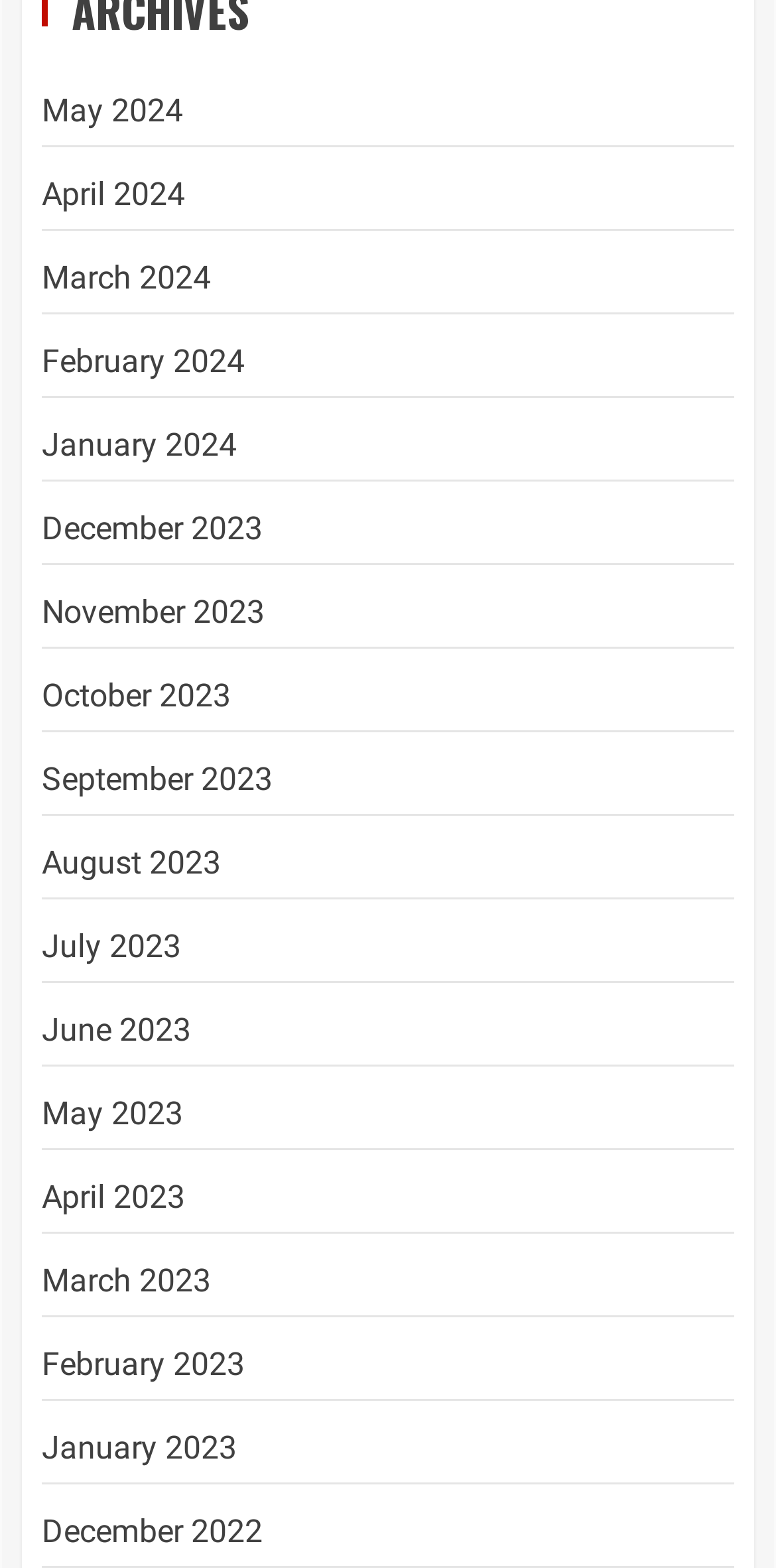How many links are below the 'September 2023' link? Using the information from the screenshot, answer with a single word or phrase.

9